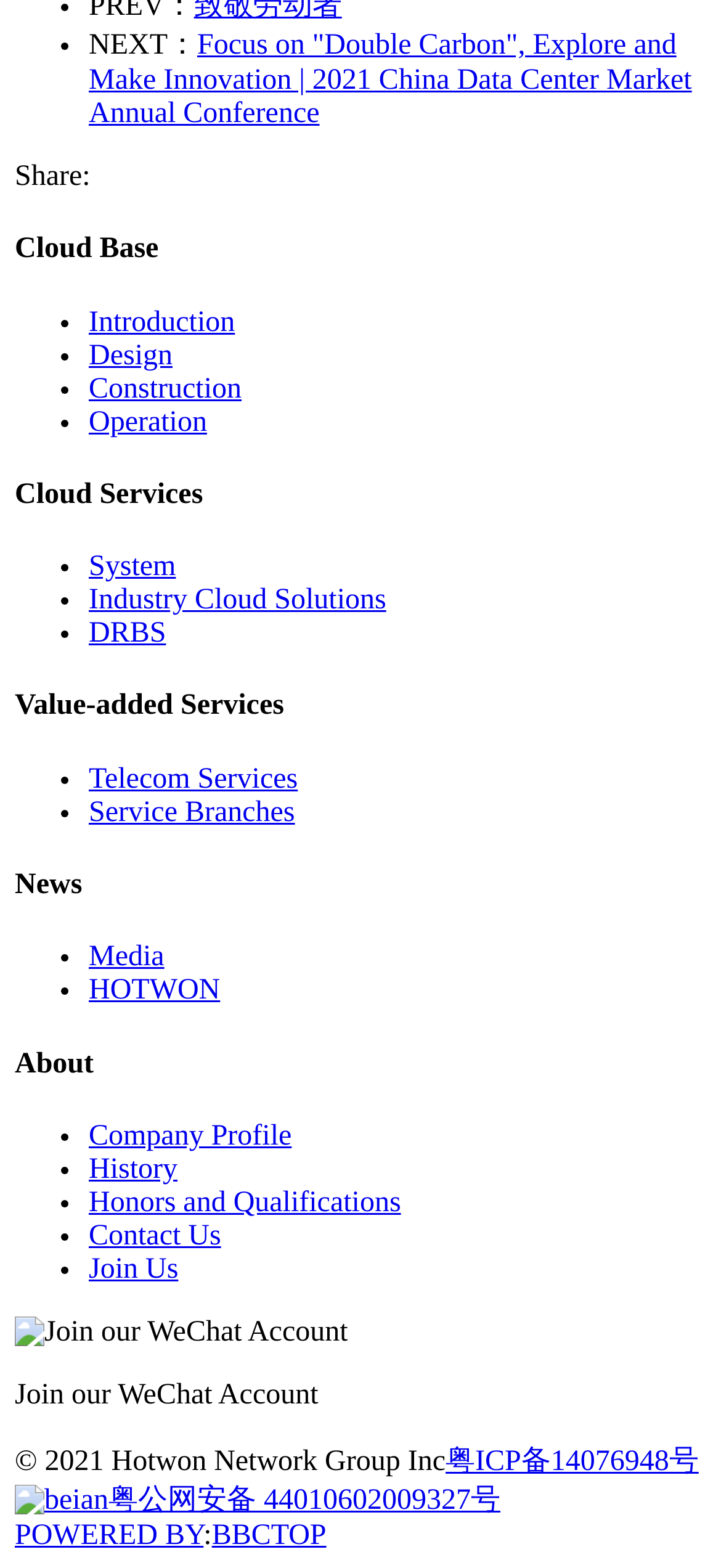What is the company's profile about?
Using the visual information from the image, give a one-word or short-phrase answer.

Company Profile